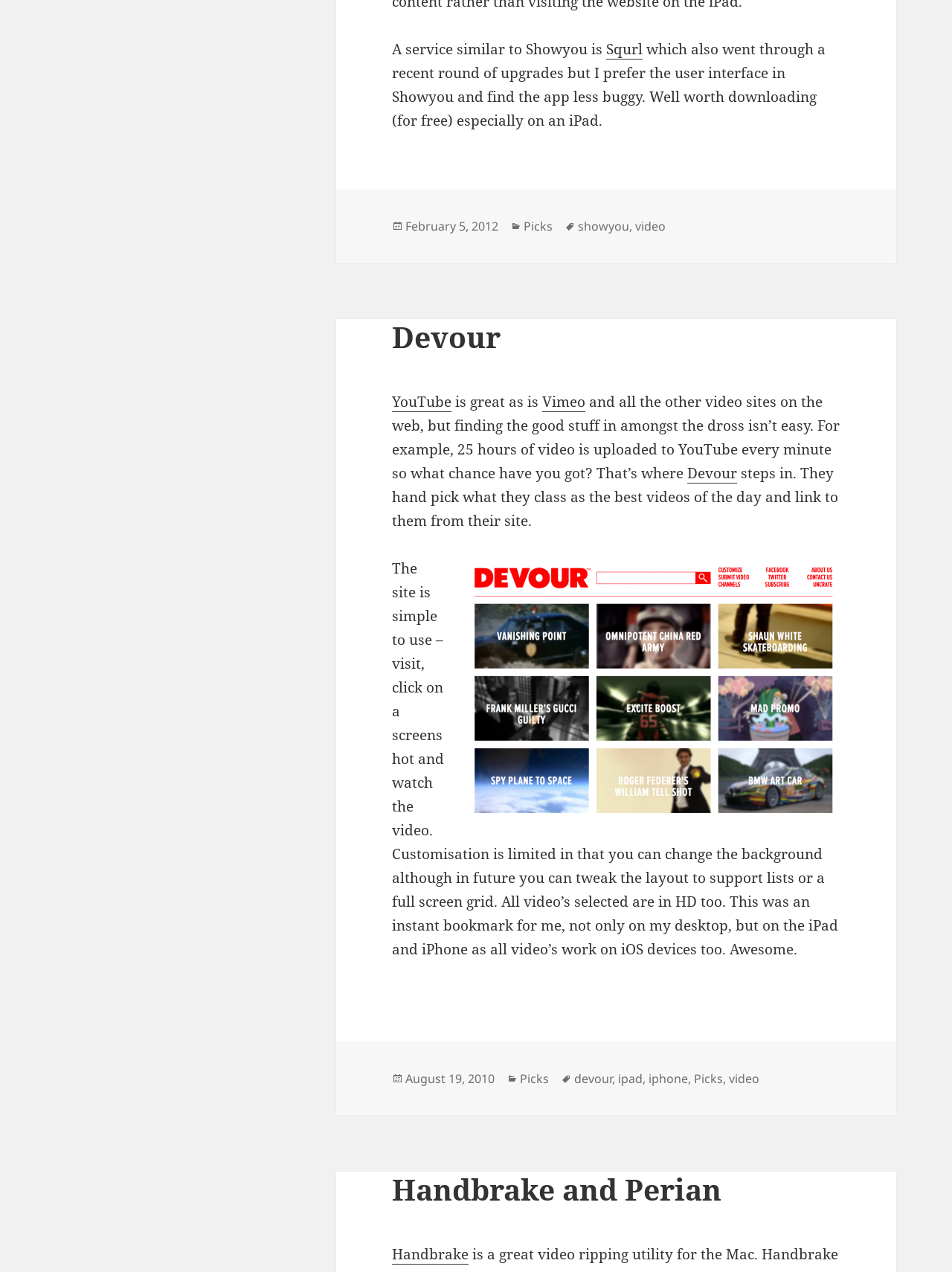Locate the bounding box coordinates of the element that should be clicked to fulfill the instruction: "Read more about Handbrake and Perian".

[0.412, 0.919, 0.758, 0.95]